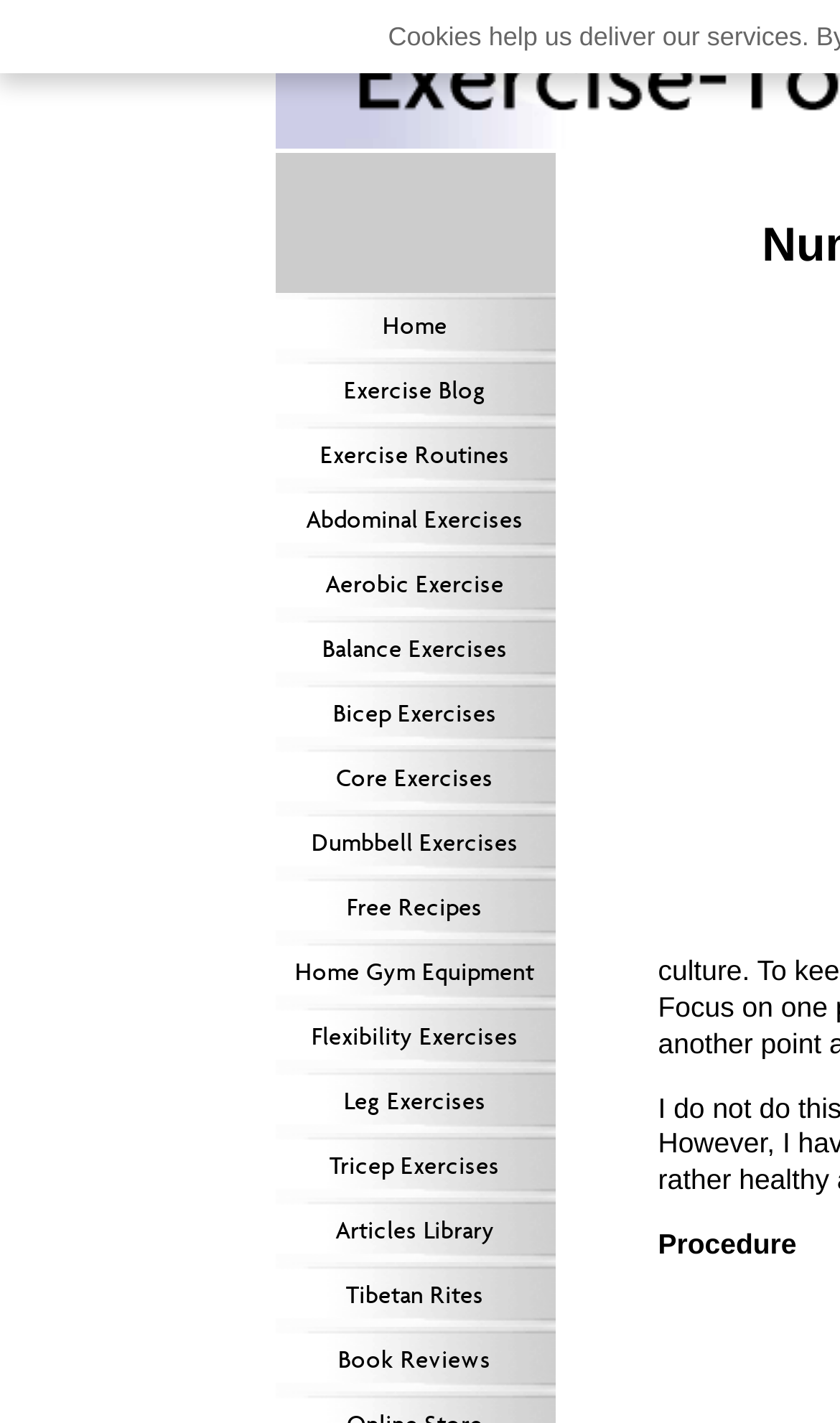Based on the element description: "Home", identify the bounding box coordinates for this UI element. The coordinates must be four float numbers between 0 and 1, listed as [left, top, right, bottom].

[0.327, 0.206, 0.66, 0.251]